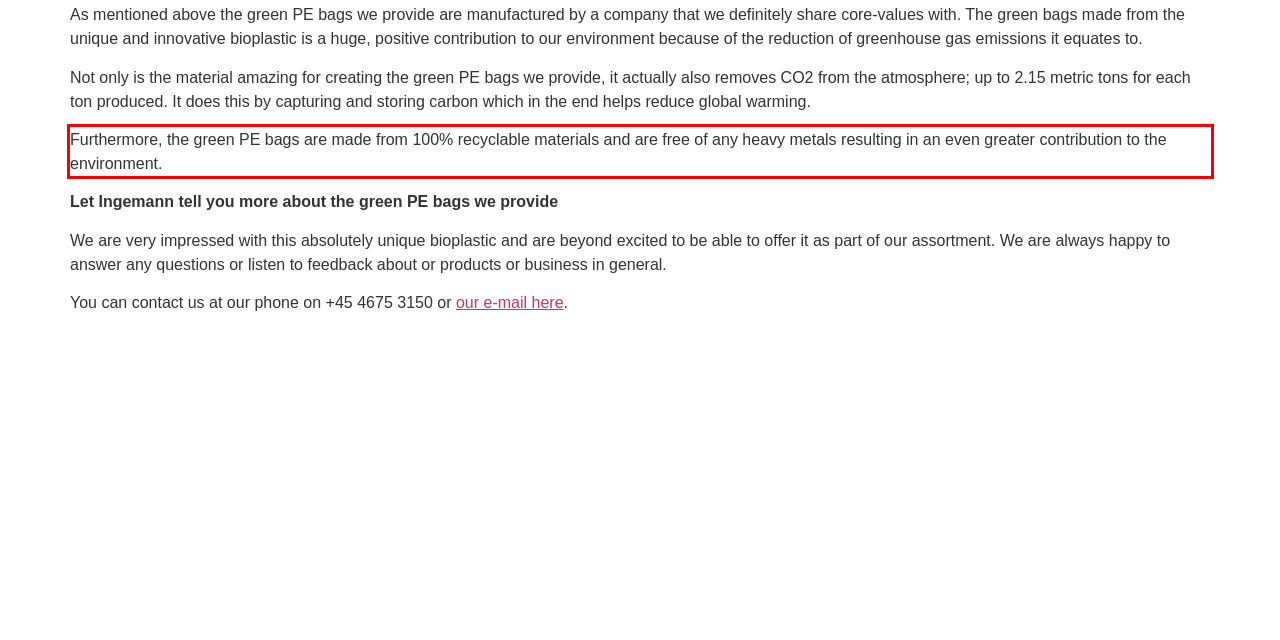Identify and extract the text within the red rectangle in the screenshot of the webpage.

Furthermore, the green PE bags are made from 100% recyclable materials and are free of any heavy metals resulting in an even greater contribution to the environment.